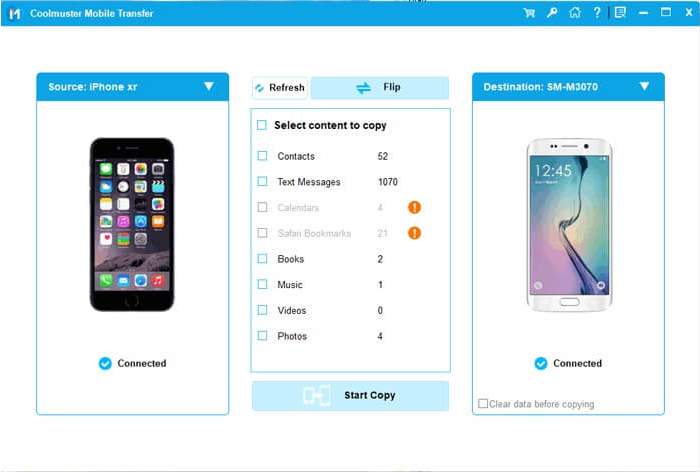Utilize the details in the image to thoroughly answer the following question: How many types of data are available for transfer?

The number of data types available for transfer can be counted by looking at the checkboxes in the central section of the interface, which include contacts, text messages, calendars, bookmarks, books, music, videos, and photos, totaling 9 different types of data.